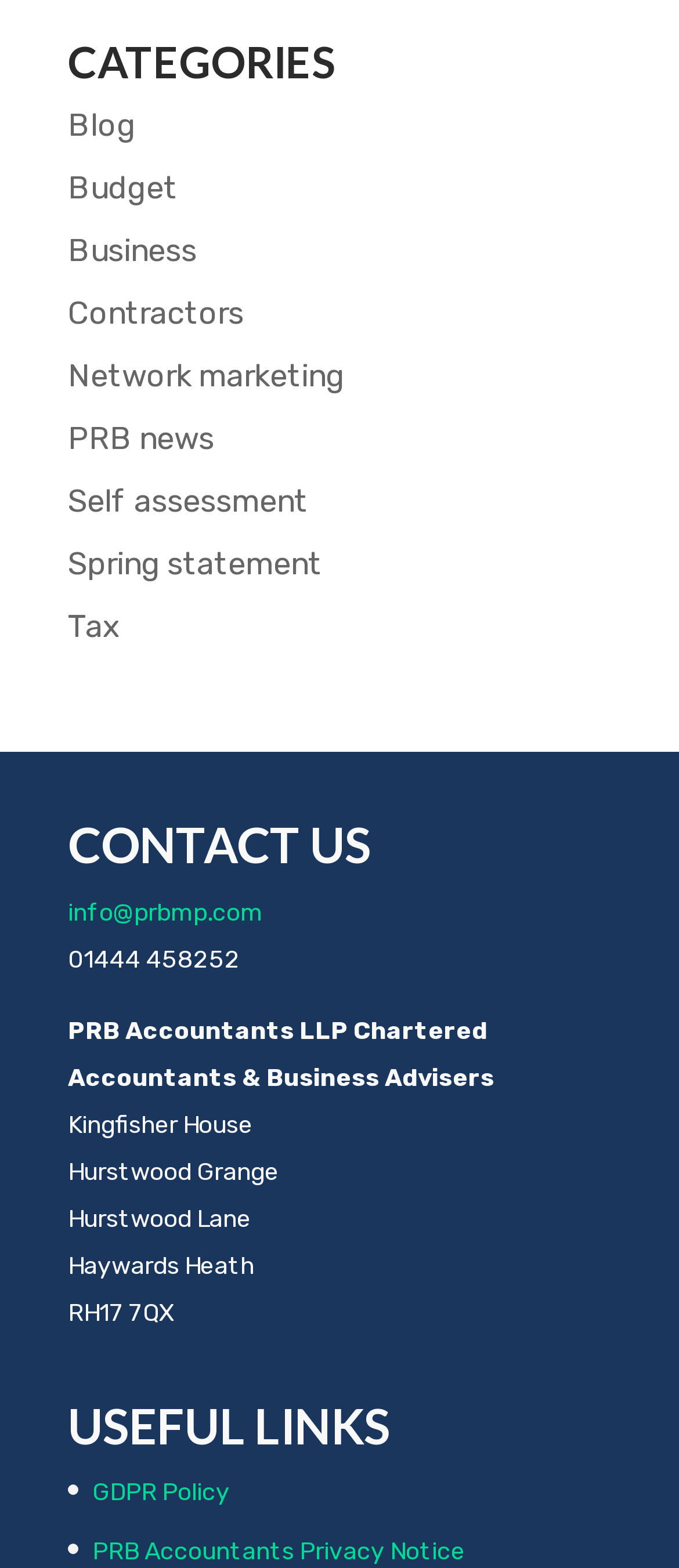Provide a short answer using a single word or phrase for the following question: 
What is the category of 'Network marketing'?

Business